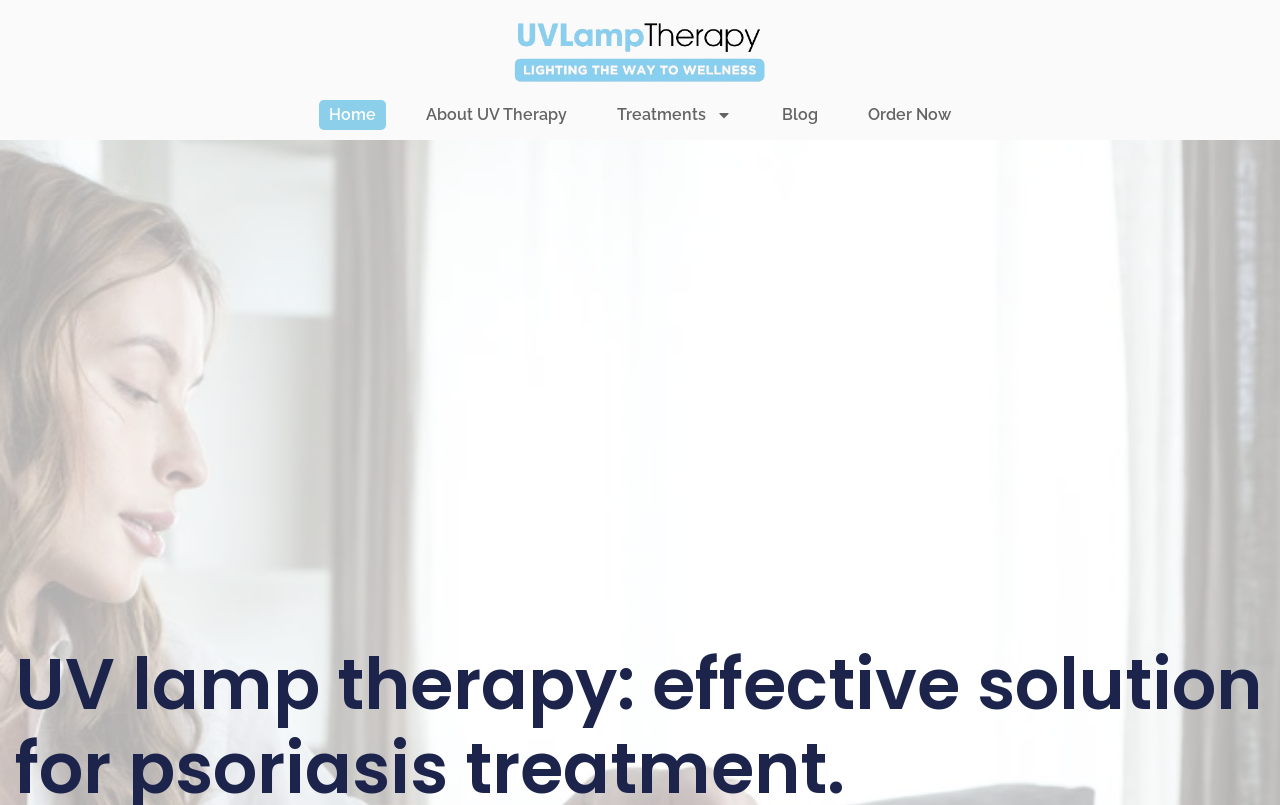Are there any links on the webpage that are not on the top navigation bar?
Based on the image, respond with a single word or phrase.

No